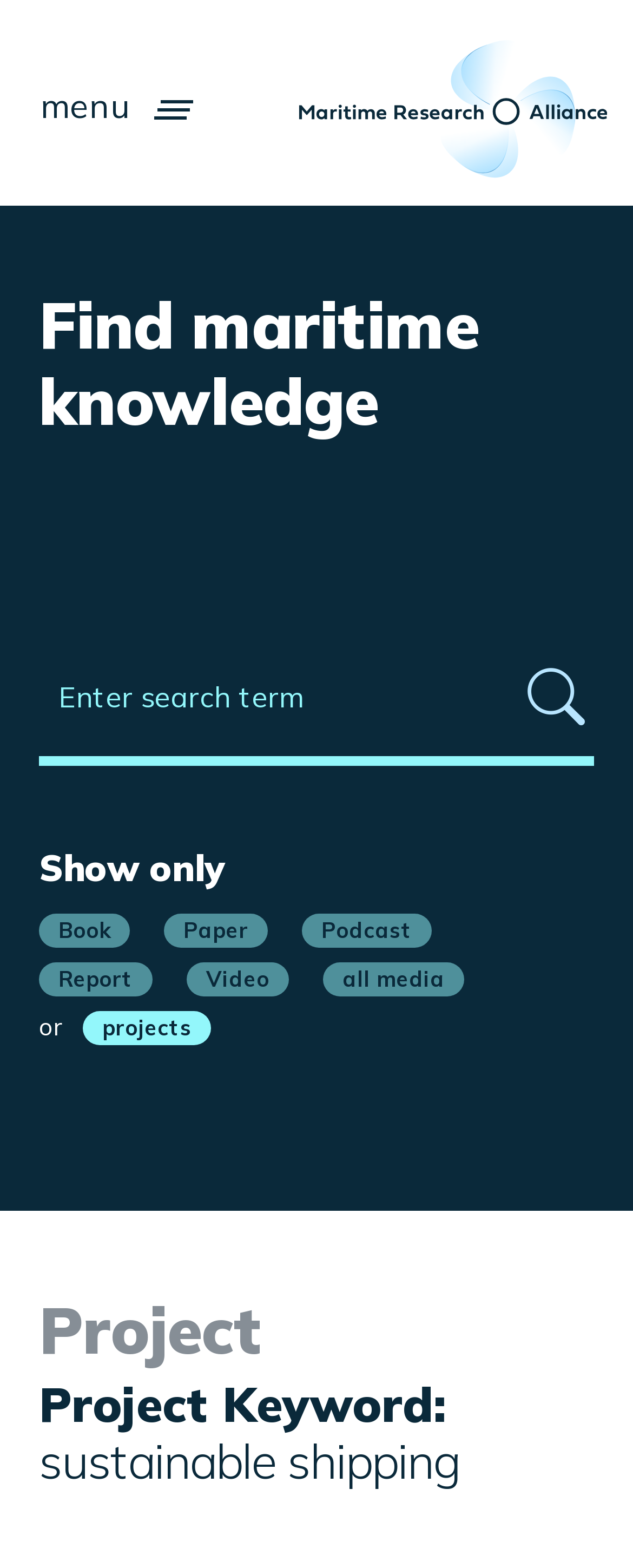Provide an in-depth caption for the elements present on the webpage.

The webpage appears to be a project showcase page, focusing on sustainable shipping and maritime research. At the top, there is a prominent link titled "Green fuels for sustainable transport" with a corresponding heading. Below this, there is a brief description of the PhD project at DTU (Technical University of Denmark) on the use of green fuels for sustainable transport. The project details, including start and end dates, are listed underneath.

To the right of the project details, there is a list of project participants, including Niels Førby and Harry Bingham, with a logo of the Technical University of Denmark above them. A "Read more" link is placed below the project details, allowing users to access more information about the project.

Further down the page, there are several links to related topics, including alternative fuels, ammonia, combustion engine, compression ignition, marine engines, pilot fuel, and sustainable shipping. These links are arranged in a vertical column, with some of them grouped together.

Below these links, there is another project showcase, titled "Wind Propulsion Systems for Commercial Ships: Modelling, Design and Cost Optimization". This project has a similar layout to the first one, with a heading, brief description, and project details, including the fact that it is an industrial PhD project at DTU together with North Sails. The project status, "ongoing", is mentioned at the bottom of the page.